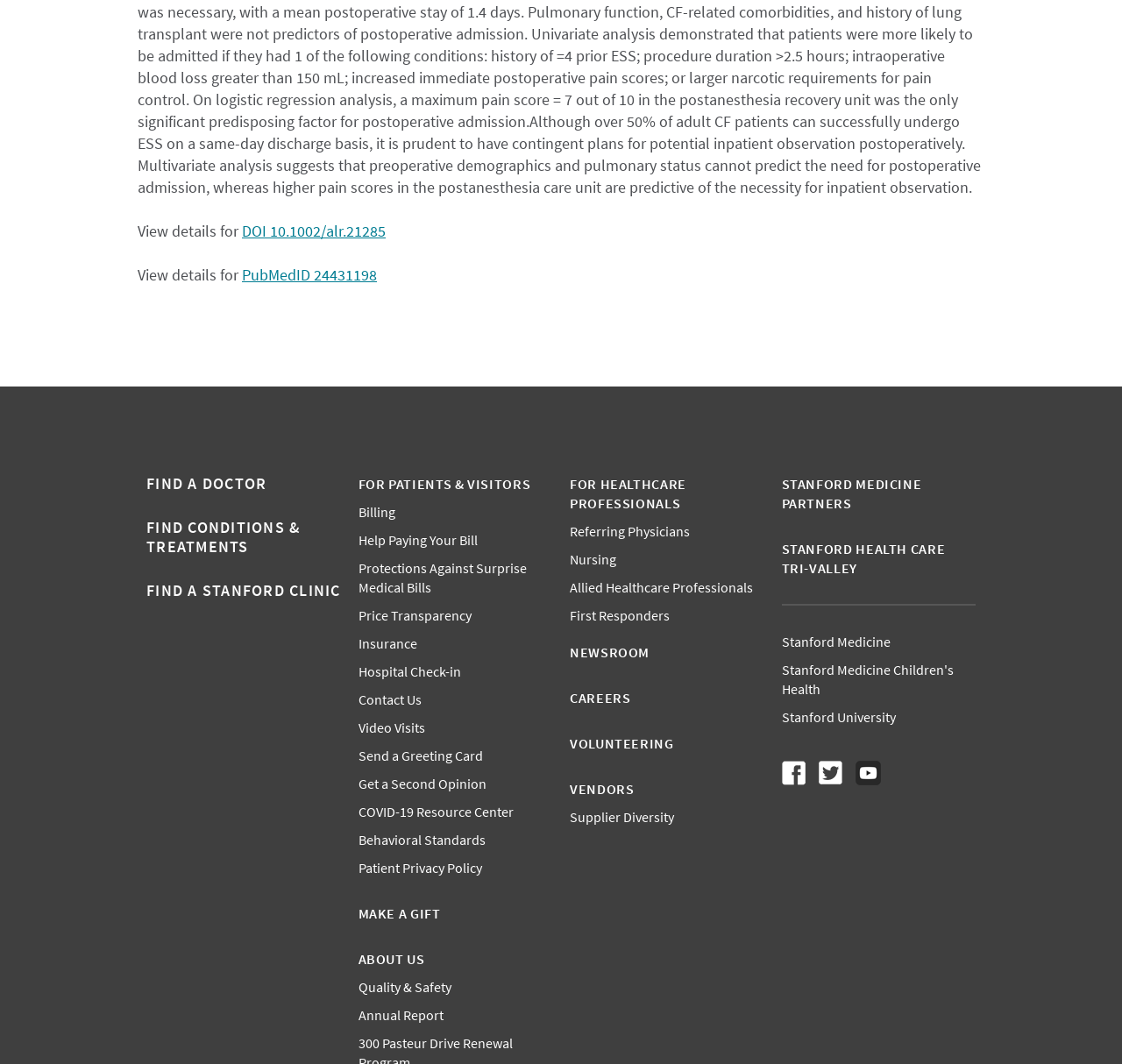Using the element description: "Stanford Medicine", determine the bounding box coordinates. The coordinates should be in the format [left, top, right, bottom], with values between 0 and 1.

[0.696, 0.595, 0.793, 0.611]